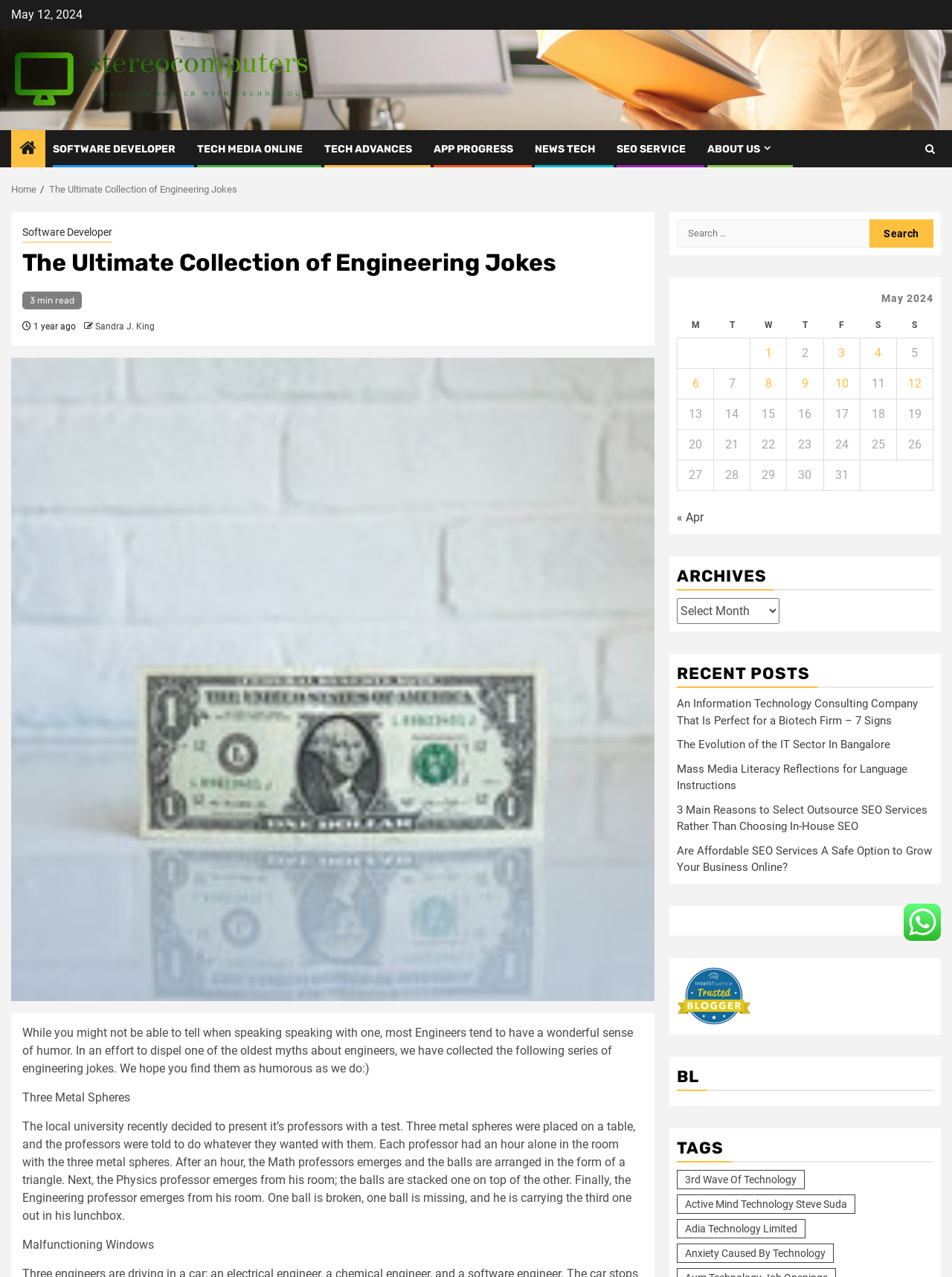How many links are in the navigation breadcrumbs?
Please answer the question with a detailed and comprehensive explanation.

I counted the number of links in the navigation breadcrumbs section, which are 'Home' and 'The Ultimate Collection of Engineering Jokes', so there are 2 links in total.